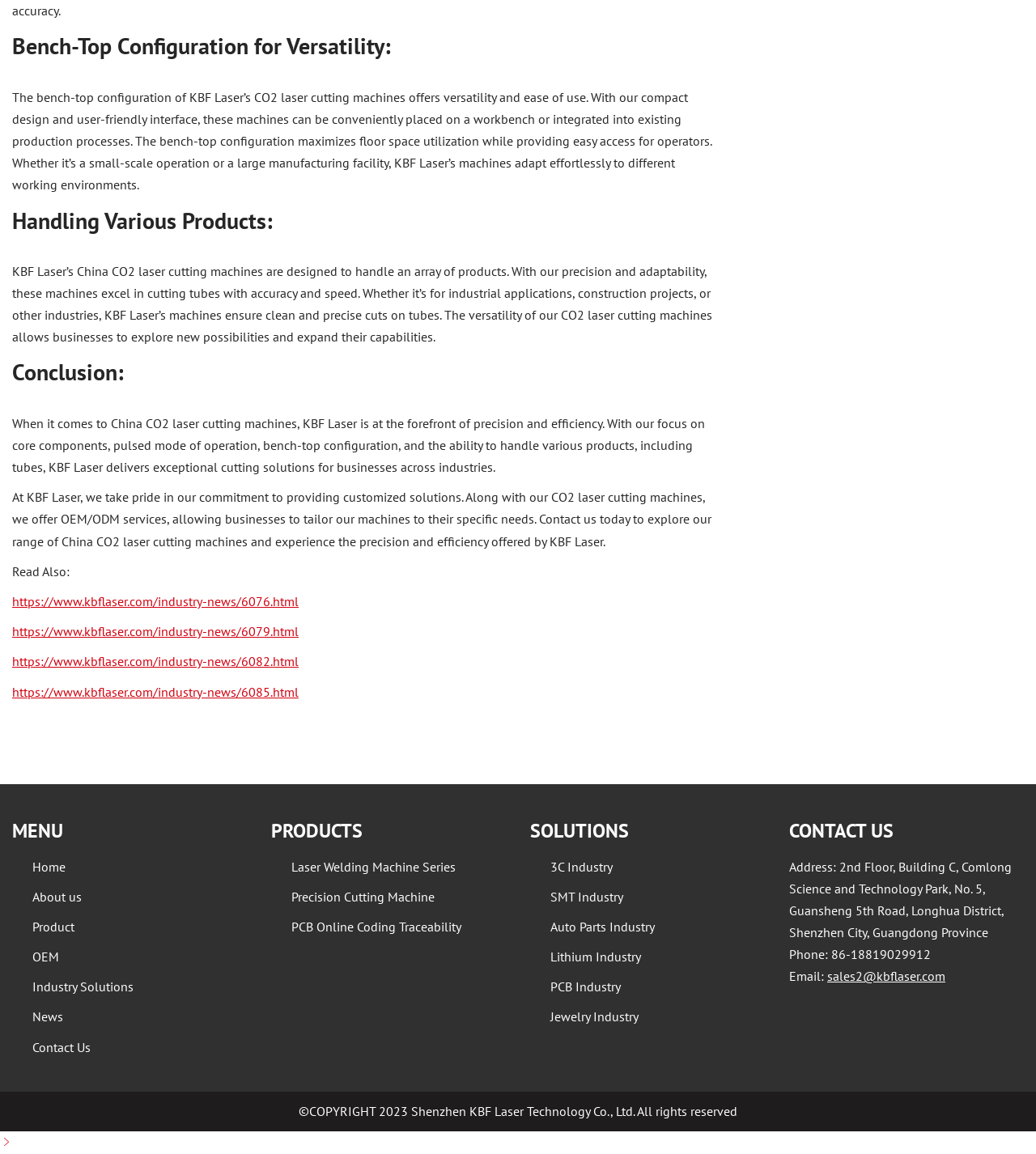What is the company name of the laser technology provider?
Deliver a detailed and extensive answer to the question.

I found the company name in the copyright information at the bottom of the webpage, which states '©COPYRIGHT 2023 Shenzhen KBF Laser Technology Co., Ltd. All rights reserved'.